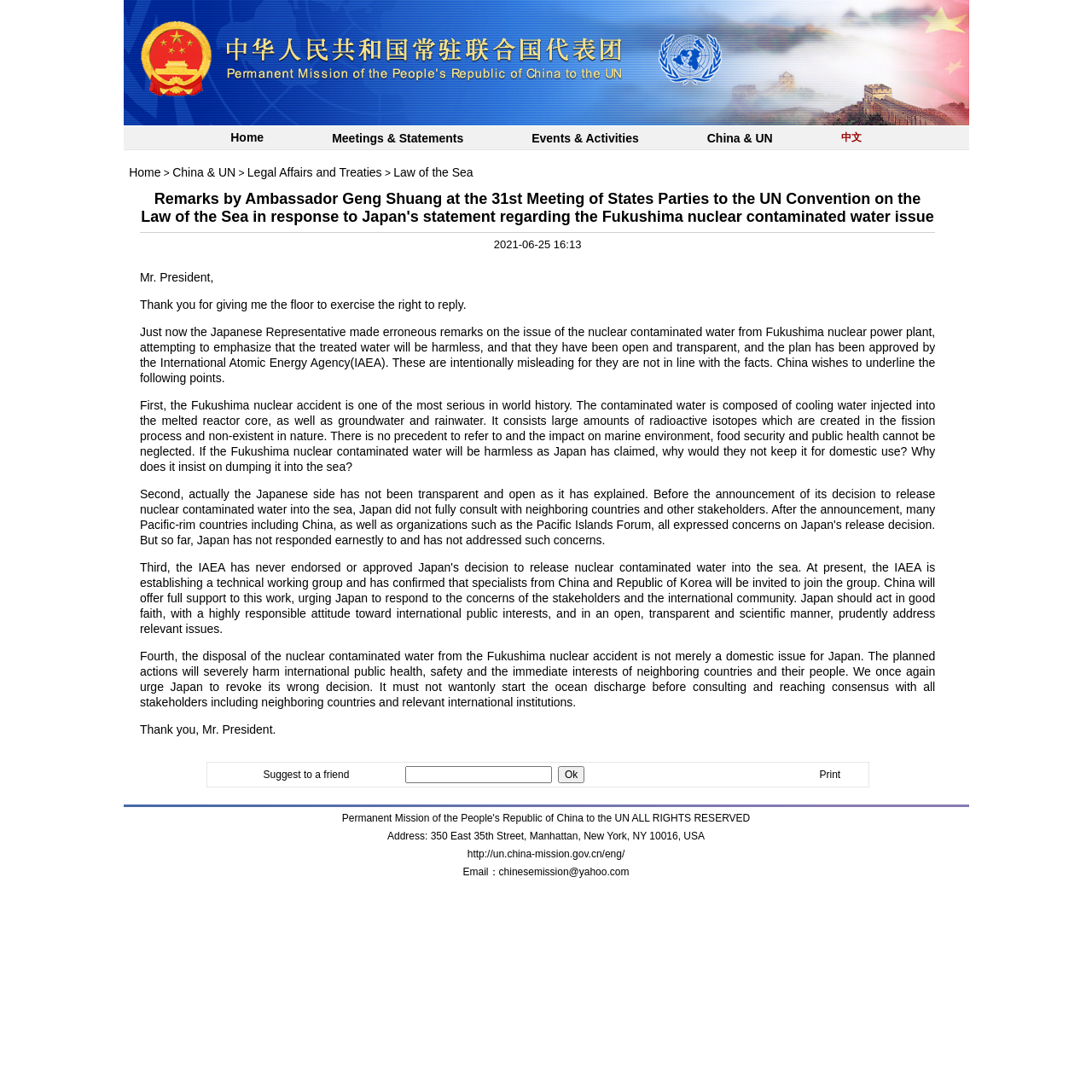What is the organization mentioned in the webpage?
Refer to the image and respond with a one-word or short-phrase answer.

IAEA